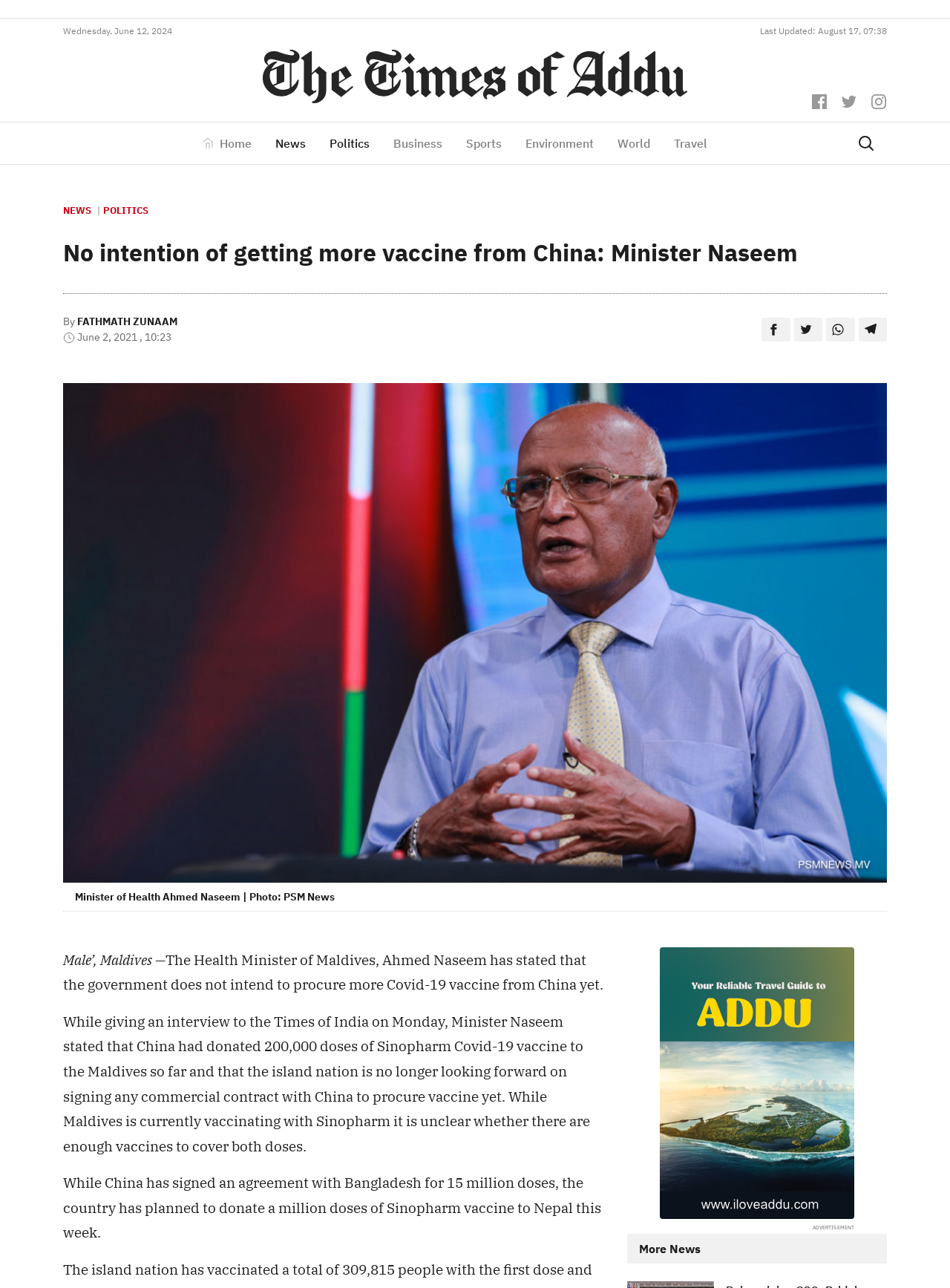Provide a brief response to the question below using one word or phrase:
What is the date of the article?

June 2, 2021